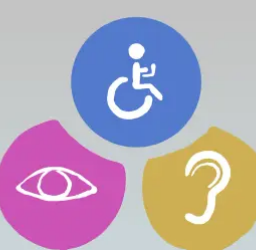Offer an in-depth description of the image.

The image features three circular icons that symbolize accessibility for individuals with diverse needs. On the left, a pink circle with an eye icon represents visual accessibility, emphasizing the importance of resources for those with visual impairments. The central blue circle displays a stylized wheelchair user, highlighting the significance of mobility access for people with physical disabilities. To the right, a yellow circle features an ear icon, which underscores the need for auditory accommodations for those who are hearing impaired. Together, these icons visually advocate for inclusivity and the essential services that support accessibility across various domains.